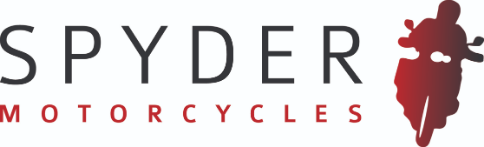What is the shape accompanying the text in the logo?
Use the image to answer the question with a single word or phrase.

motorcycle rider silhouette